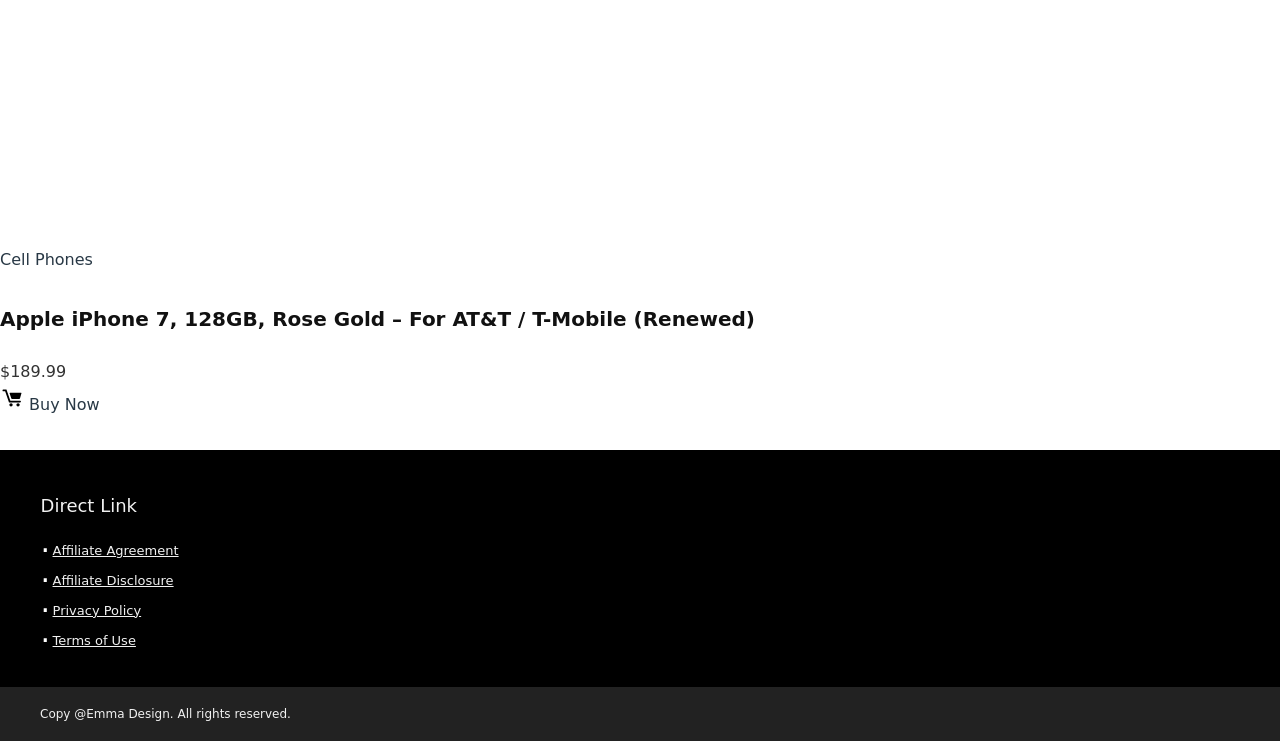What is the action associated with the 'Buy Now' button?
By examining the image, provide a one-word or phrase answer.

Purchase